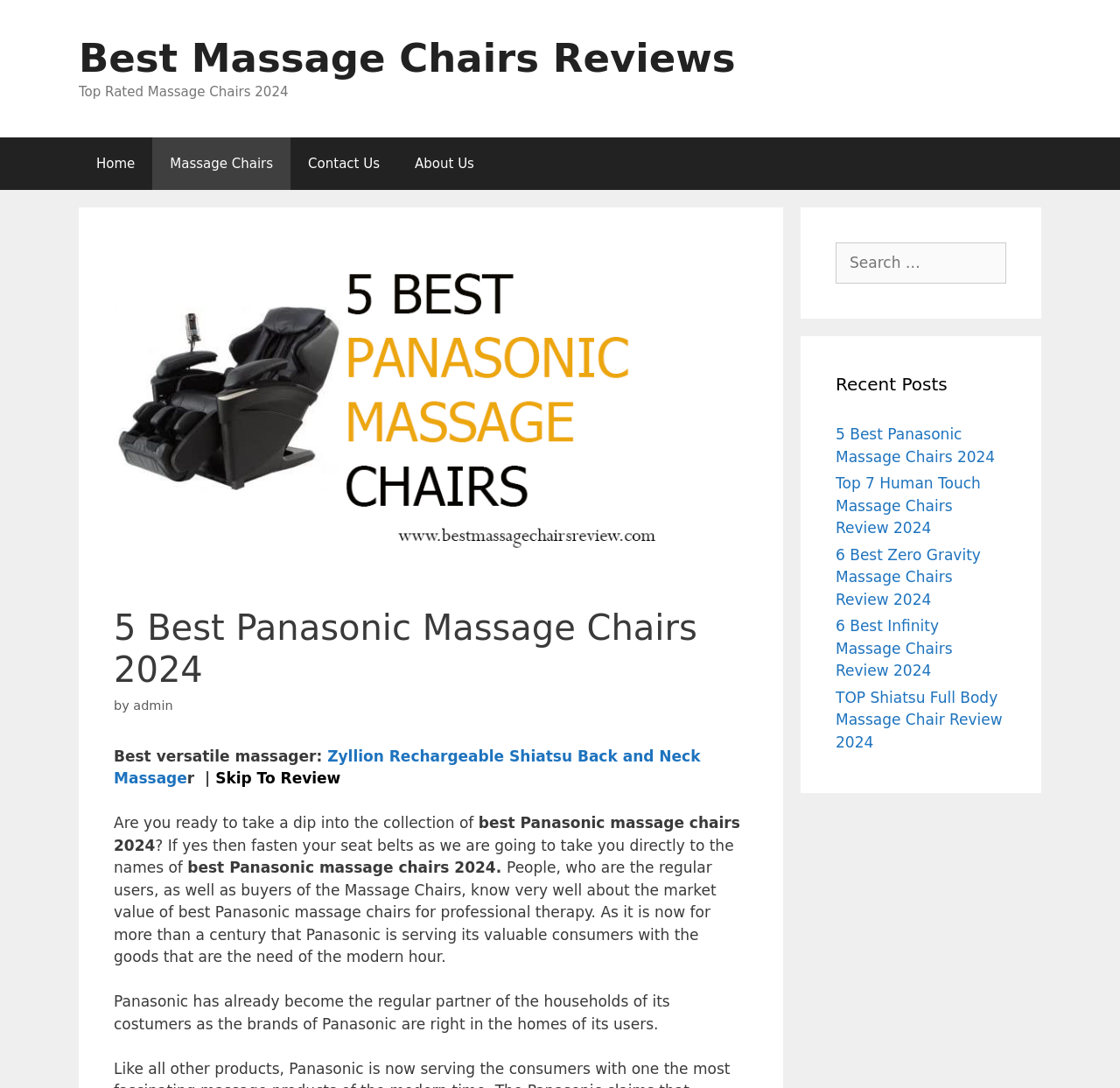Locate the bounding box coordinates of the element you need to click to accomplish the task described by this instruction: "Search for a keyword".

[0.746, 0.222, 0.898, 0.261]